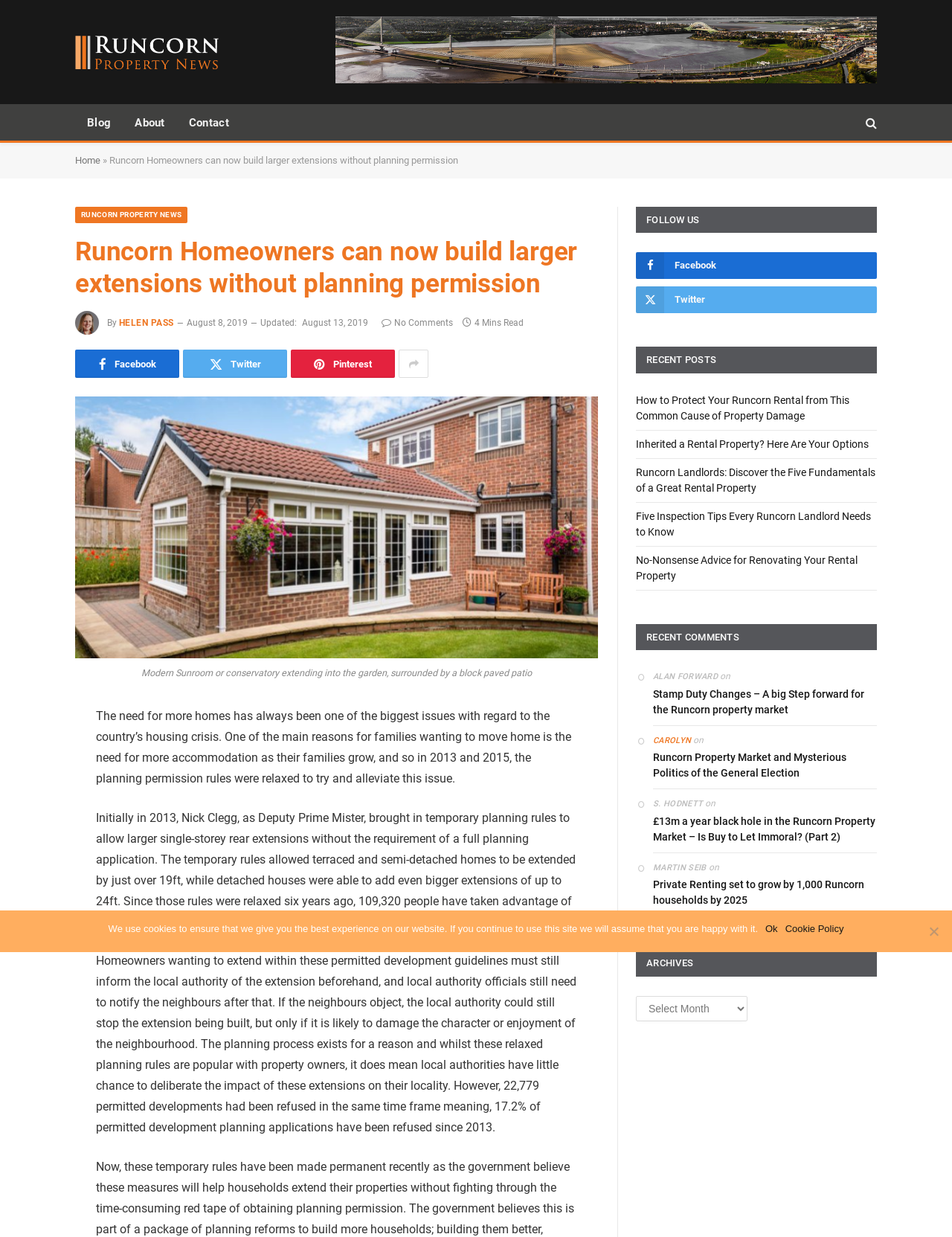Given the description "Runcorn Property News", provide the bounding box coordinates of the corresponding UI element.

[0.079, 0.167, 0.197, 0.18]